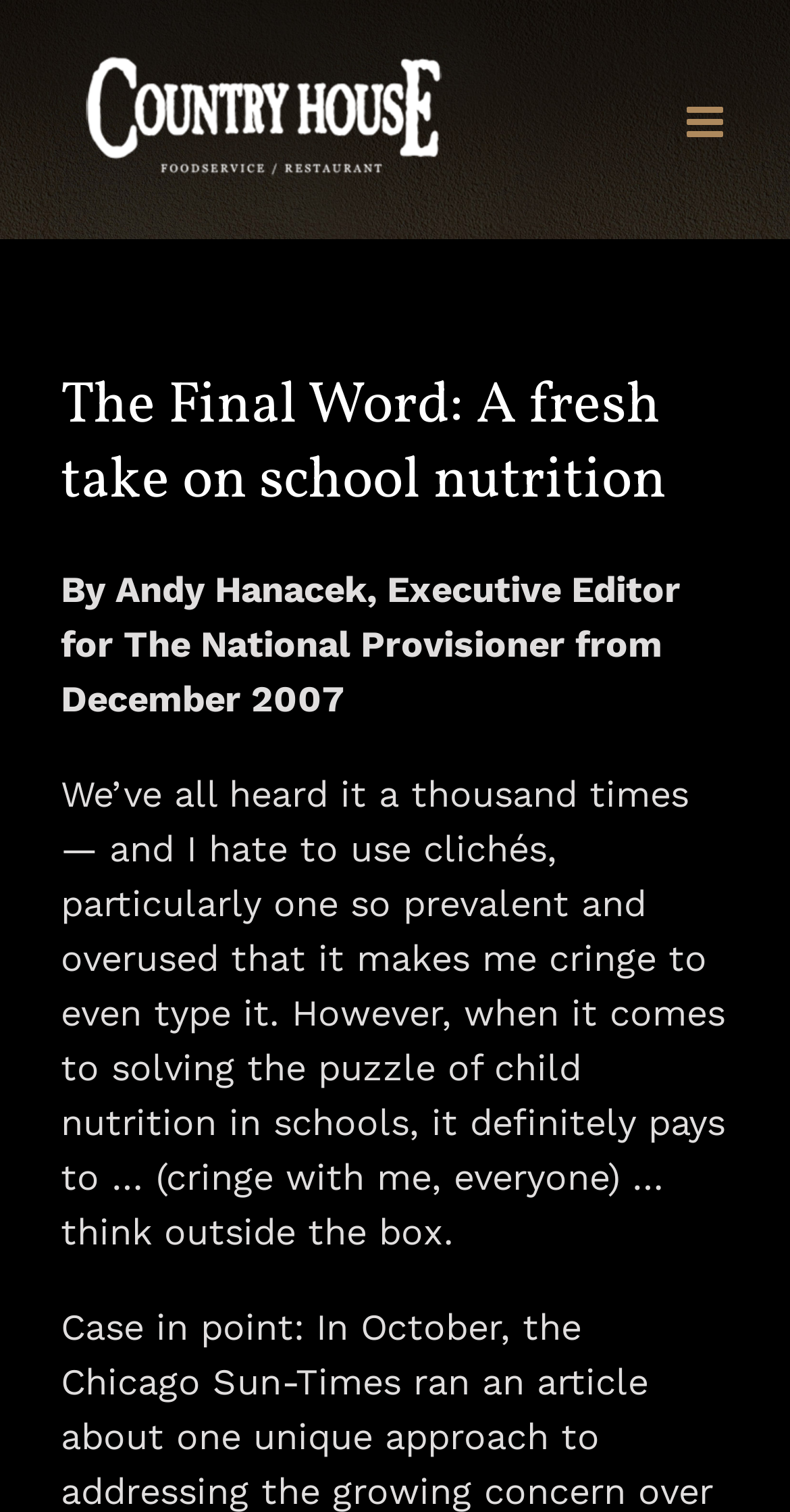Offer a detailed account of what is visible on the webpage.

The webpage features a logo of "The Country House Restaurant" at the top left corner, which is also a clickable link. To the top right, there is a toggle button to open the mobile menu. Below the logo, the title "The Final Word: A fresh take on school nutrition" is prominently displayed as a heading. 

Underneath the title, the author's information "By Andy Hanacek, Executive Editor for The National Provisioner from December 2007" is written. Following this, there is a paragraph of text that discusses the importance of thinking outside the box when it comes to solving the puzzle of child nutrition in schools. 

At the bottom right of the page, there is a "Go to Top" link, represented by an upward arrow icon.